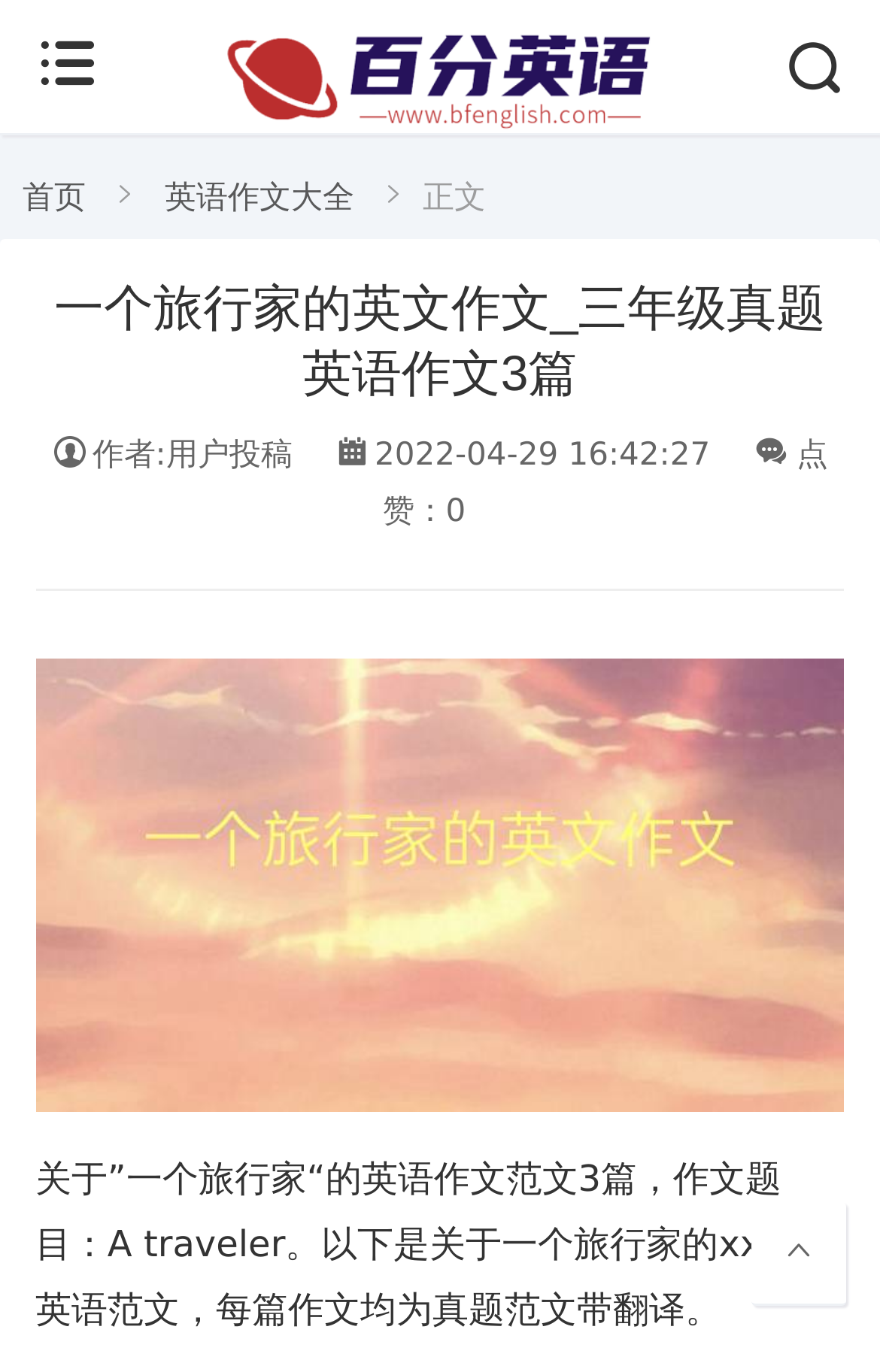What is the author of the essays?
Give a detailed explanation using the information visible in the image.

The webpage mentions '作者:用户投稿', which translates to 'Author: User submission', indicating that the essays are contributed by users.